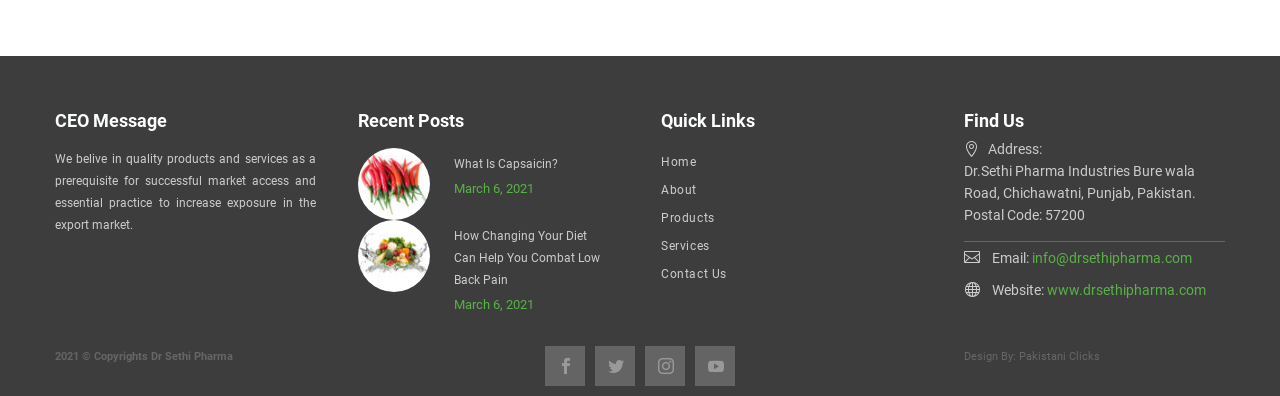What is the email address of the company?
Answer the question in a detailed and comprehensive manner.

I found the email address by looking at the 'Find Us' section, where it is mentioned as 'Email:' followed by the email address.